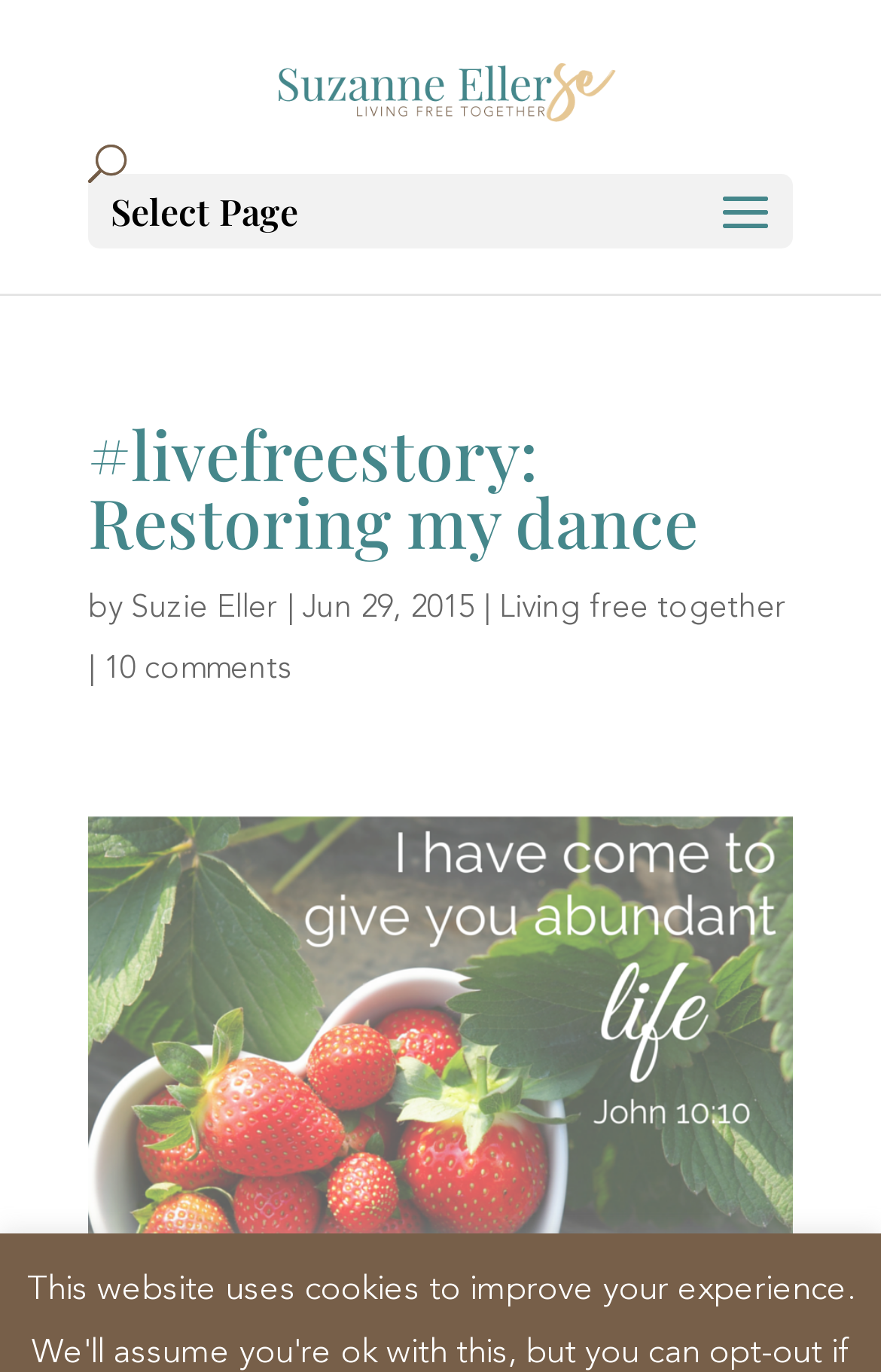Using the provided description 10 comments, find the bounding box coordinates for the UI element. Provide the coordinates in (top-left x, top-left y, bottom-right x, bottom-right y) format, ensuring all values are between 0 and 1.

[0.118, 0.476, 0.333, 0.499]